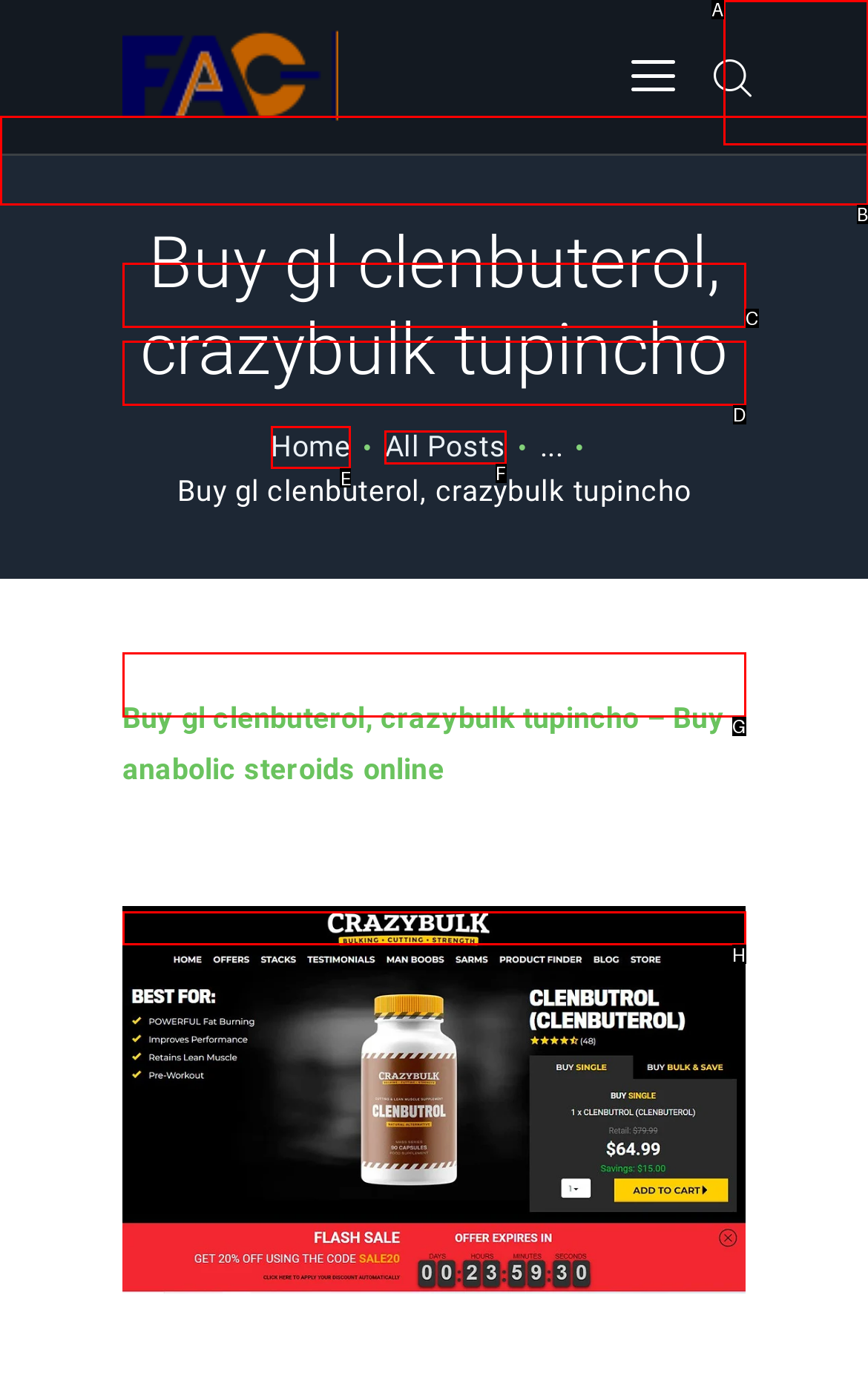Tell me which one HTML element I should click to complete this task: Click the Home link Answer with the option's letter from the given choices directly.

E